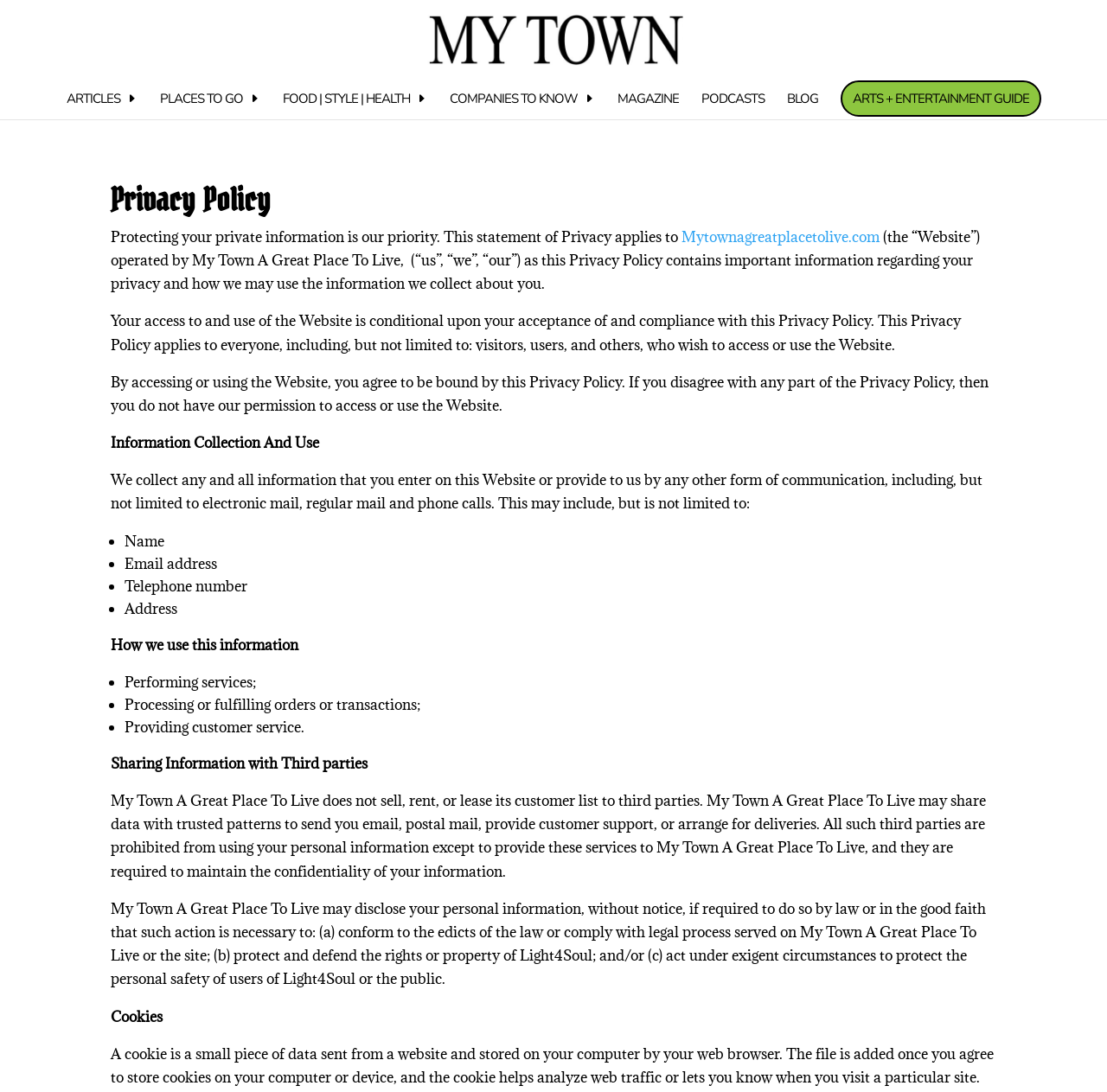Pinpoint the bounding box coordinates of the clickable area needed to execute the instruction: "Check Information Collection And Use". The coordinates should be specified as four float numbers between 0 and 1, i.e., [left, top, right, bottom].

[0.1, 0.397, 0.288, 0.414]